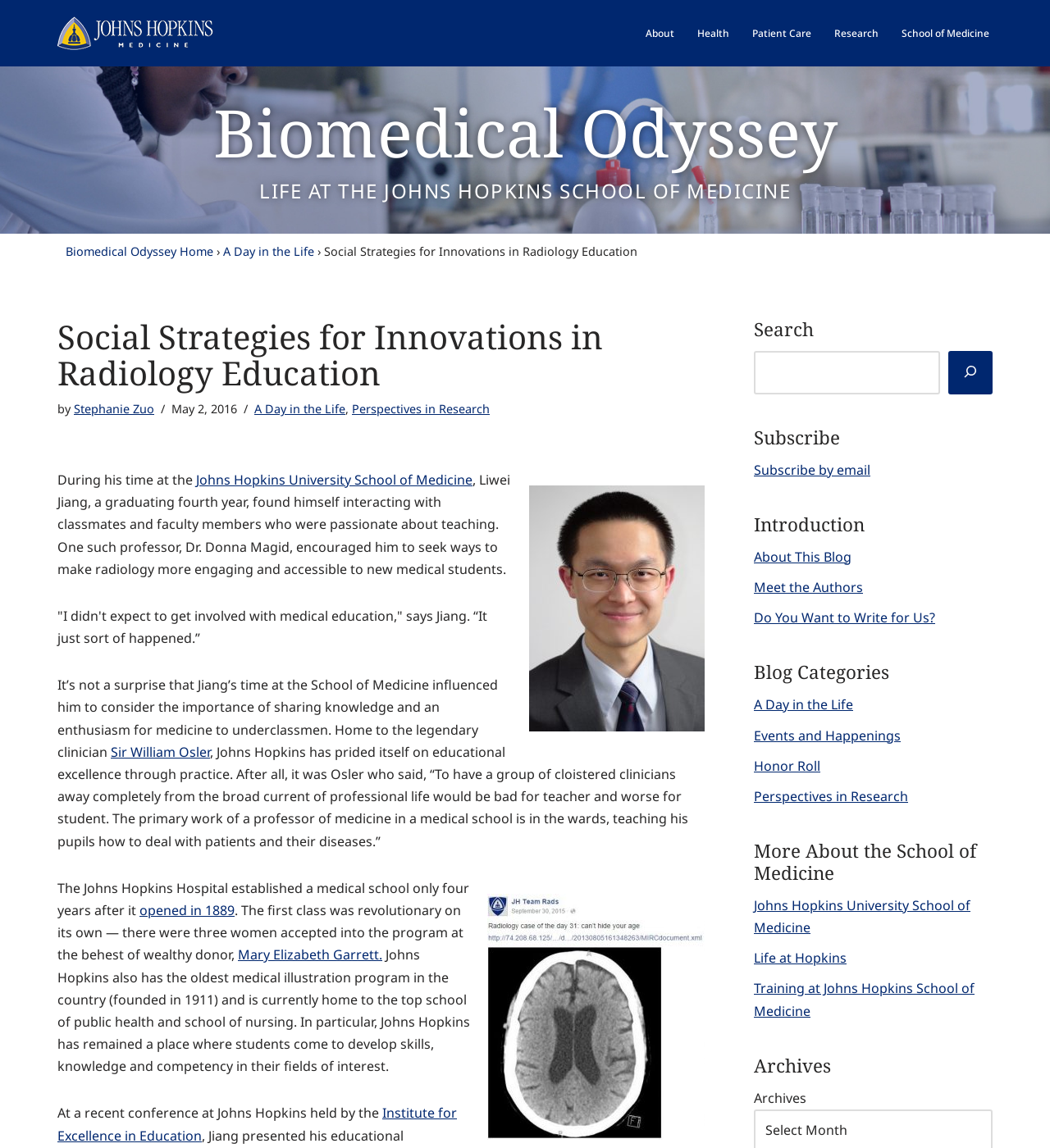Pinpoint the bounding box coordinates for the area that should be clicked to perform the following instruction: "Read the 'Social Strategies for Innovations in Radiology Education' article".

[0.055, 0.278, 0.671, 0.341]